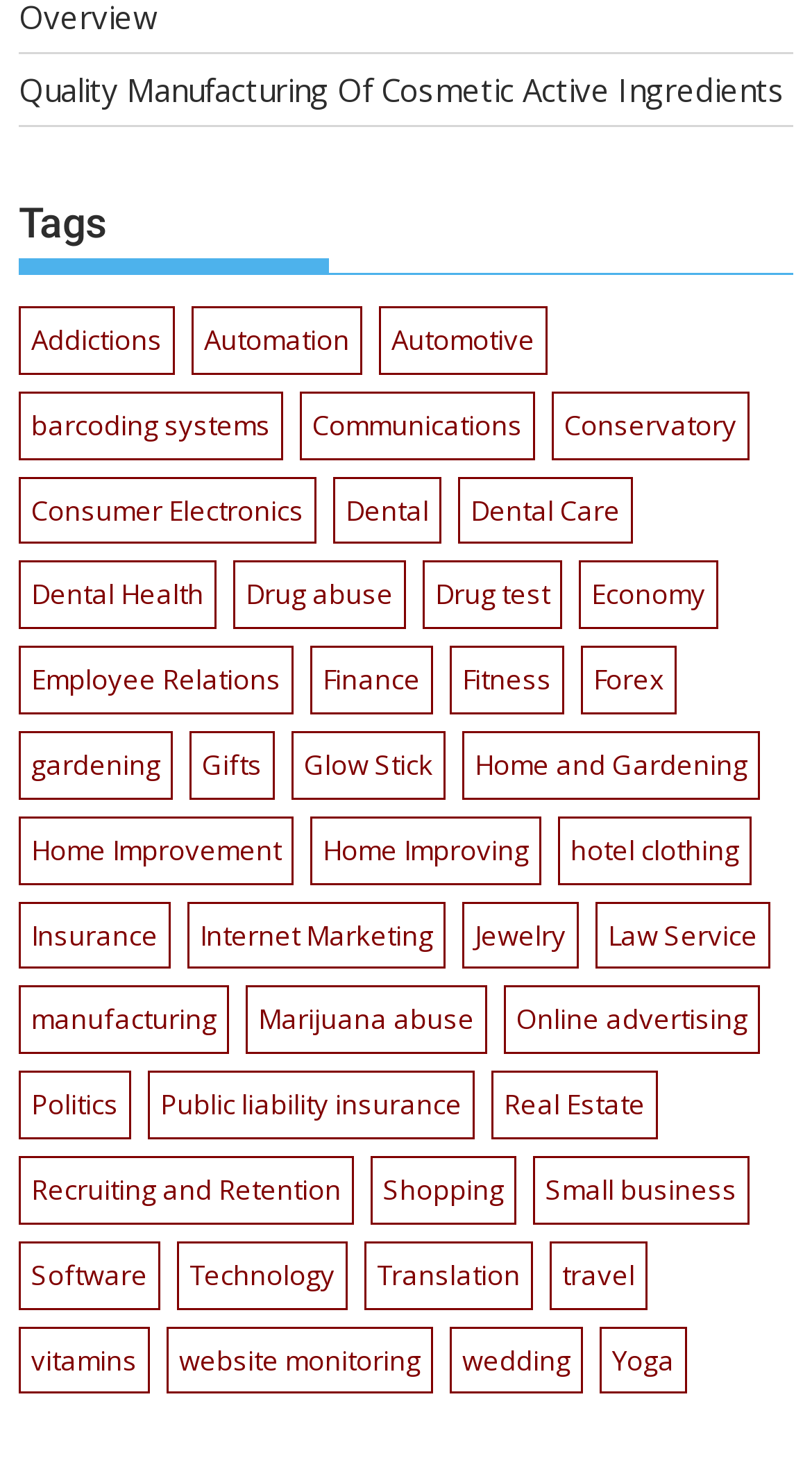Answer the following in one word or a short phrase: 
Is there a category related to business?

Yes